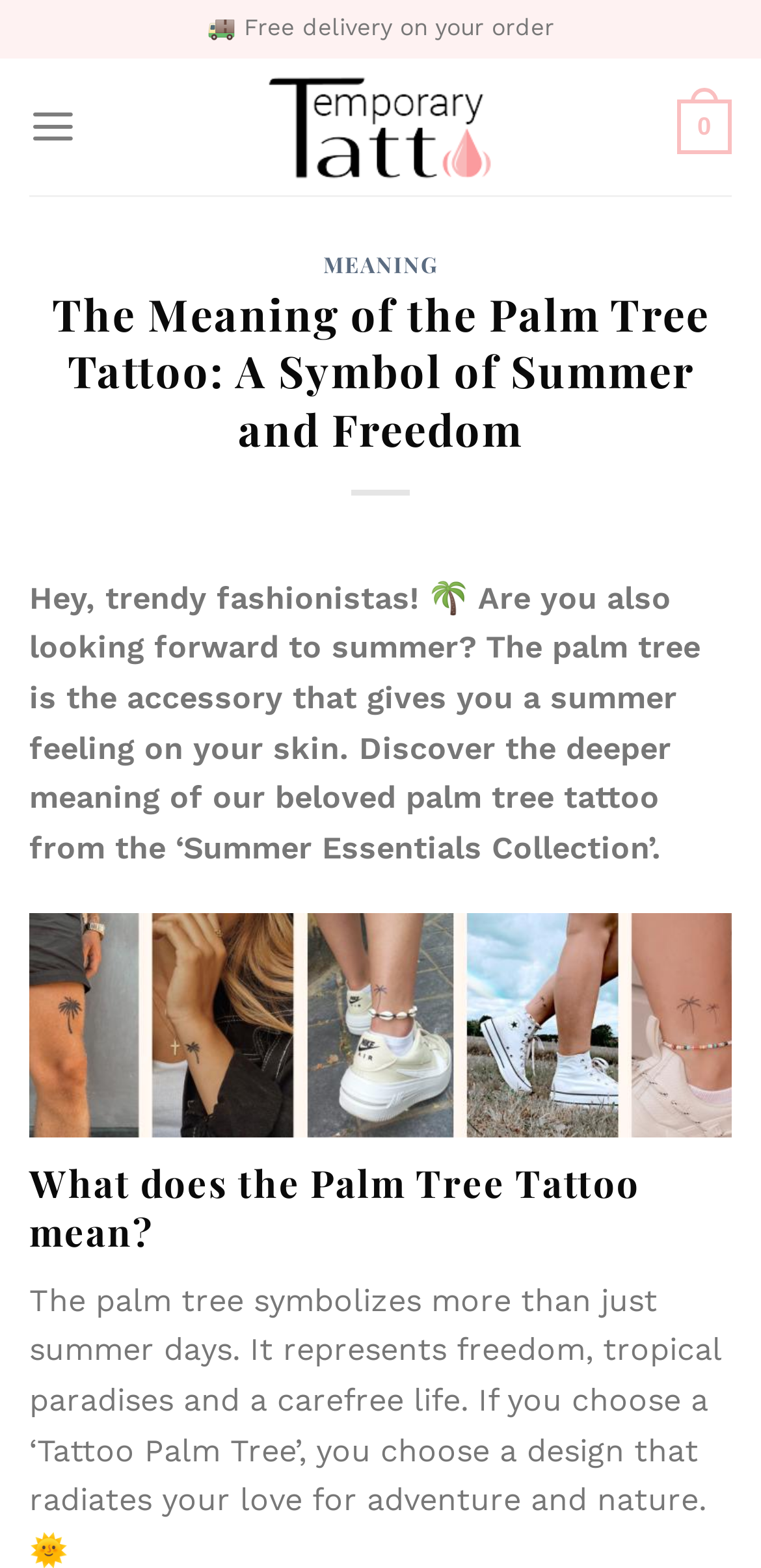Extract the main heading text from the webpage.

The Meaning of the Palm Tree Tattoo: A Symbol of Summer and Freedom